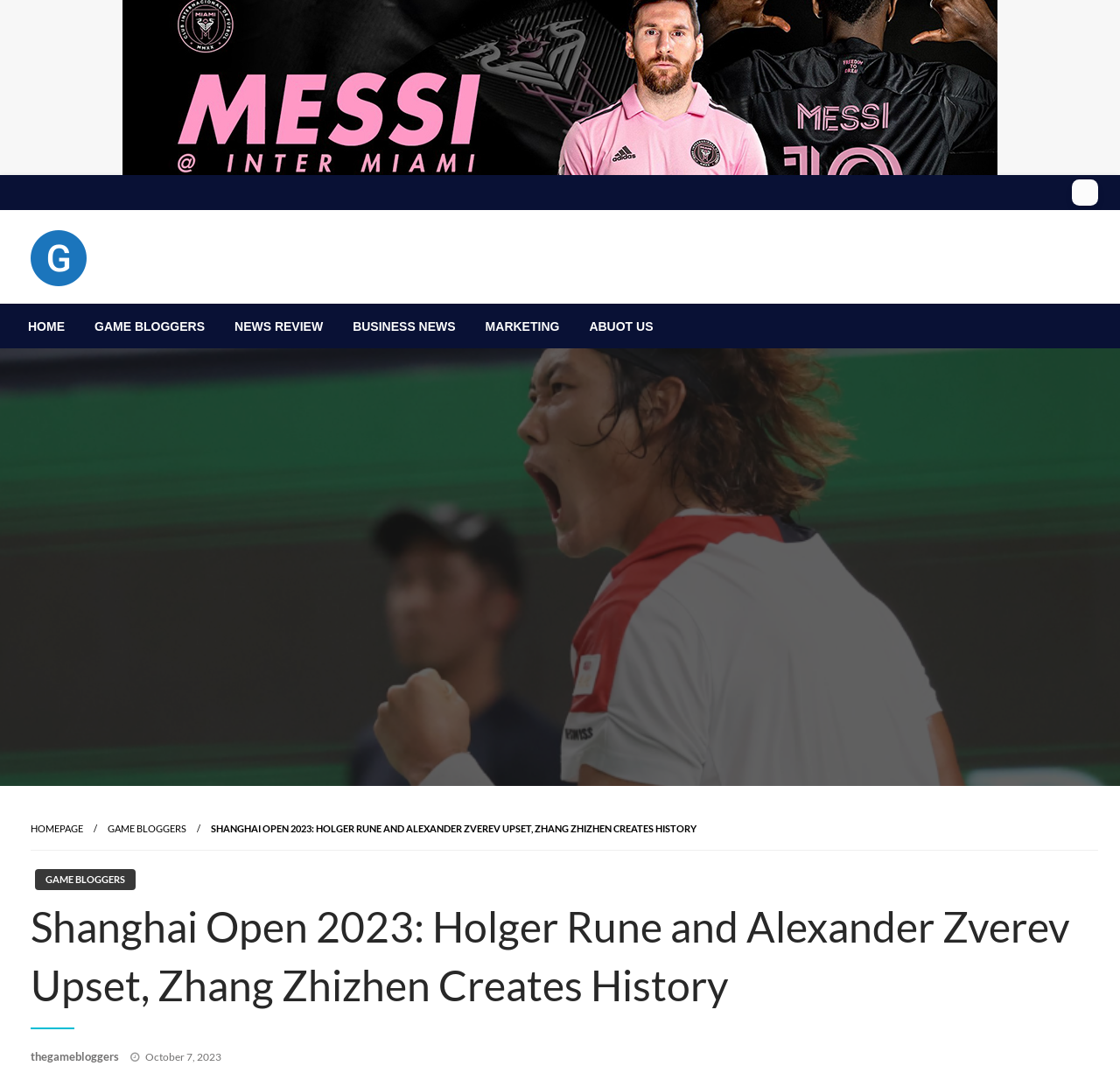Answer the following query concisely with a single word or phrase:
What is the date of the article?

October 7, 2023